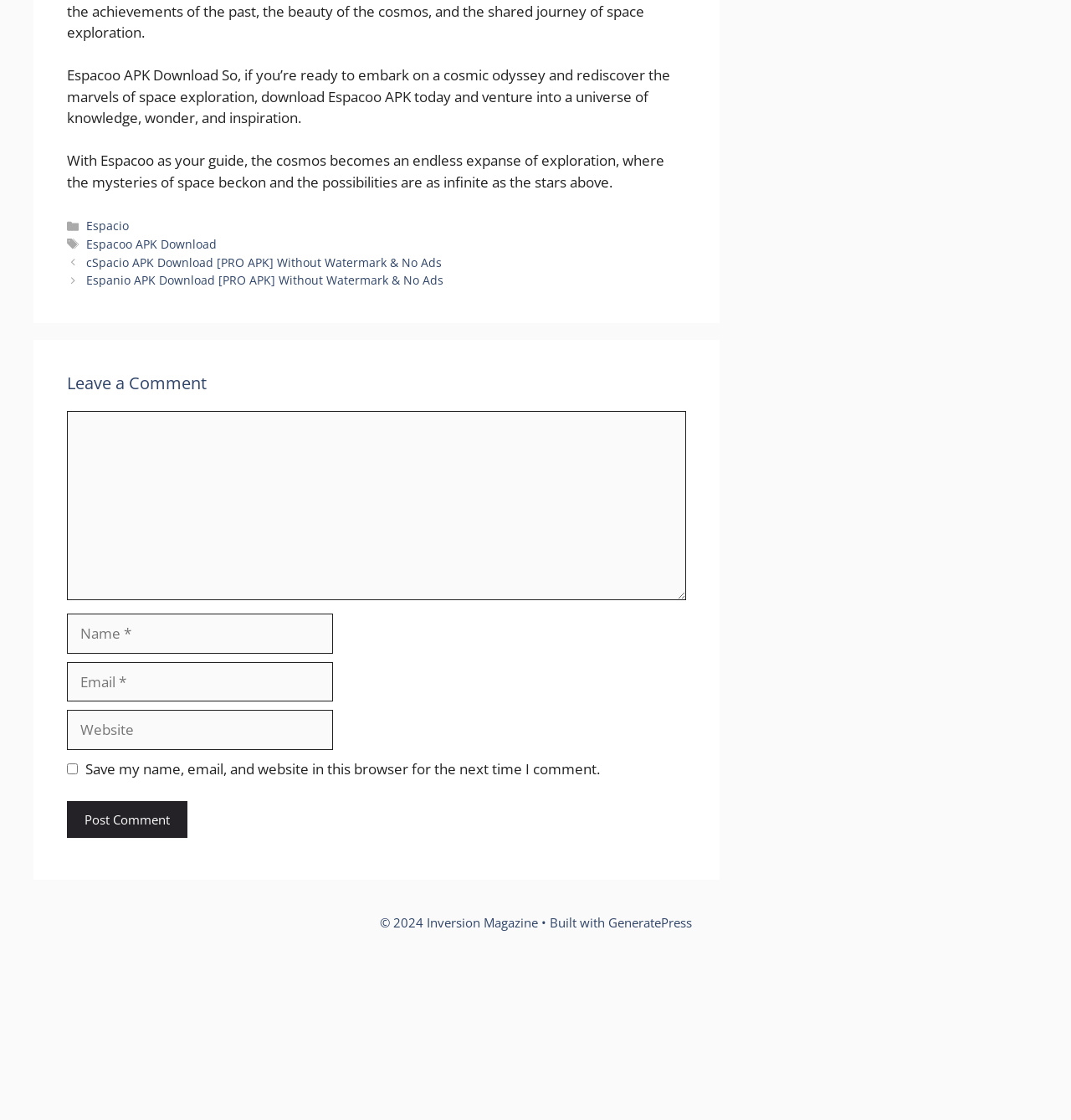Using the description: "parent_node: Comment name="email" placeholder="Email *"", determine the UI element's bounding box coordinates. Ensure the coordinates are in the format of four float numbers between 0 and 1, i.e., [left, top, right, bottom].

[0.062, 0.591, 0.311, 0.627]